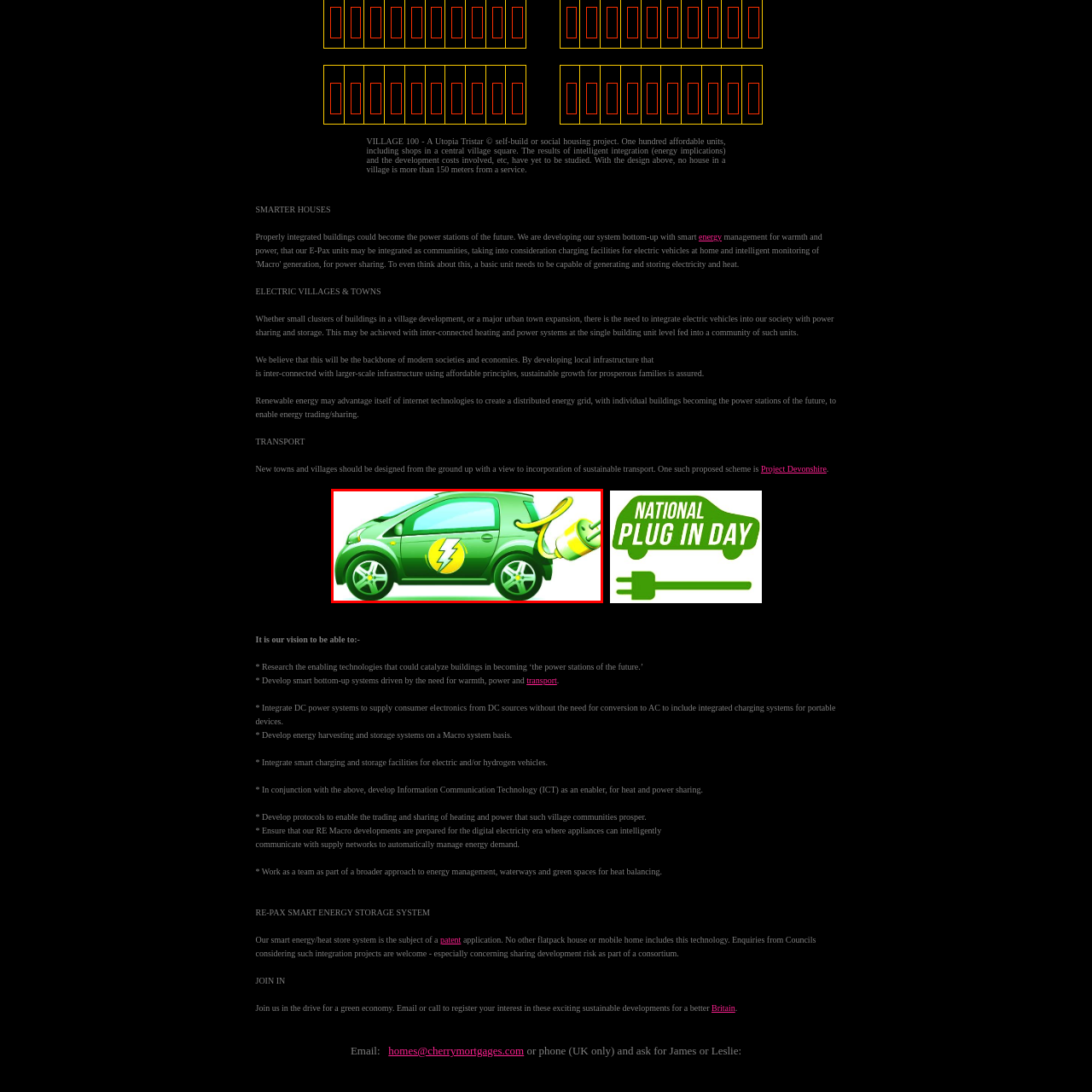Carefully examine the image inside the red box and generate a detailed caption for it.

The image features a vibrant, cartoon-style illustration of a green electric car, designed to embody eco-friendliness and sustainability. The car is adorned with a yellow lightning bolt emblem on its side, symbolizing its electric nature. Attached to the vehicle is a charging plug, emphasizing the modern trend of using renewable energy sources for transportation. This visual representation aligns with the theme of integrating electric vehicles into urban and rural developments, promoting a shift towards sustainable transport solutions, as discussed in the surrounding content about creating electric villages and towns. The overall design communicates a forward-thinking approach to energy and mobility that resonates with contemporary efforts to foster green economies.